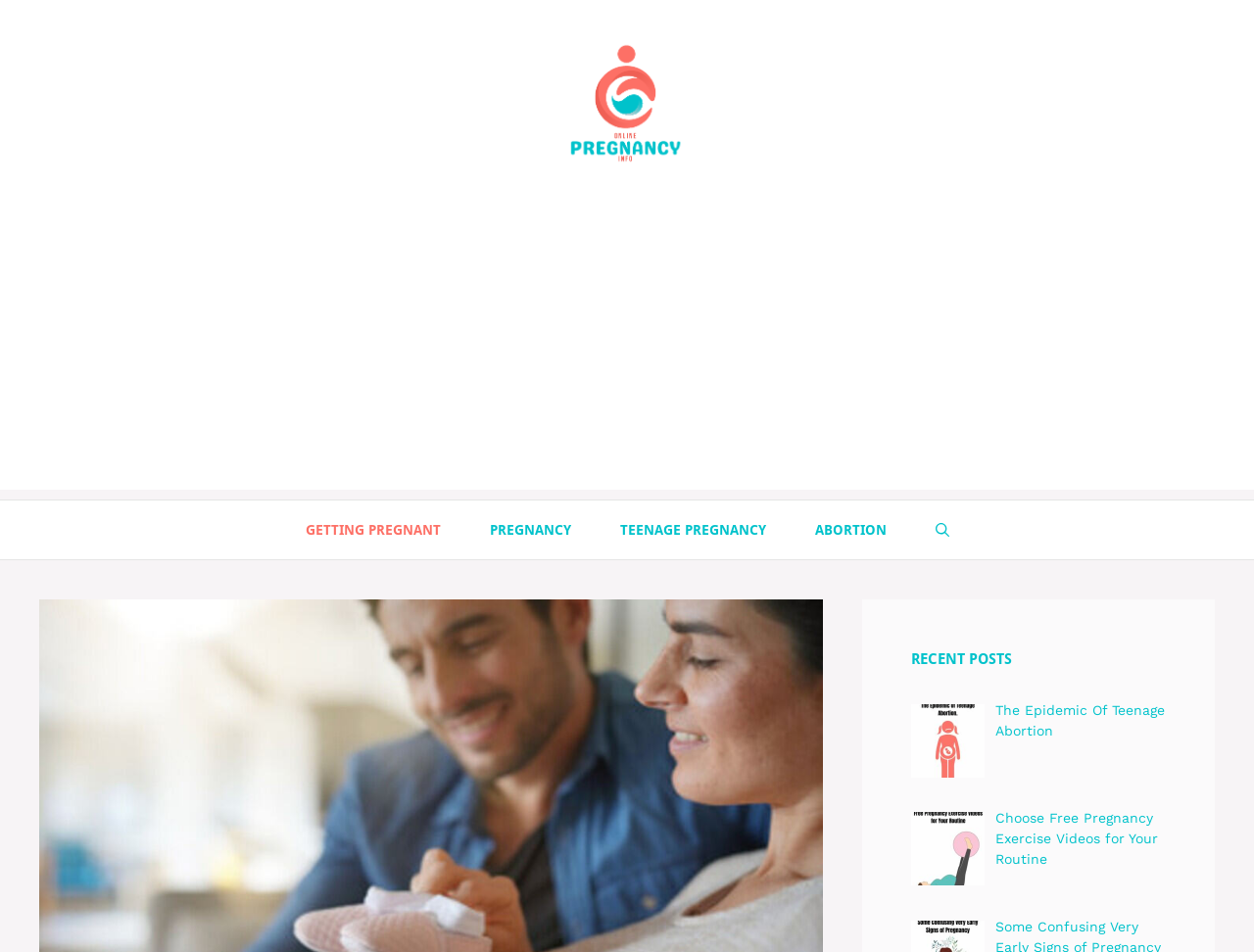Respond to the question below with a single word or phrase: How many main categories are there in the navigation menu?

4